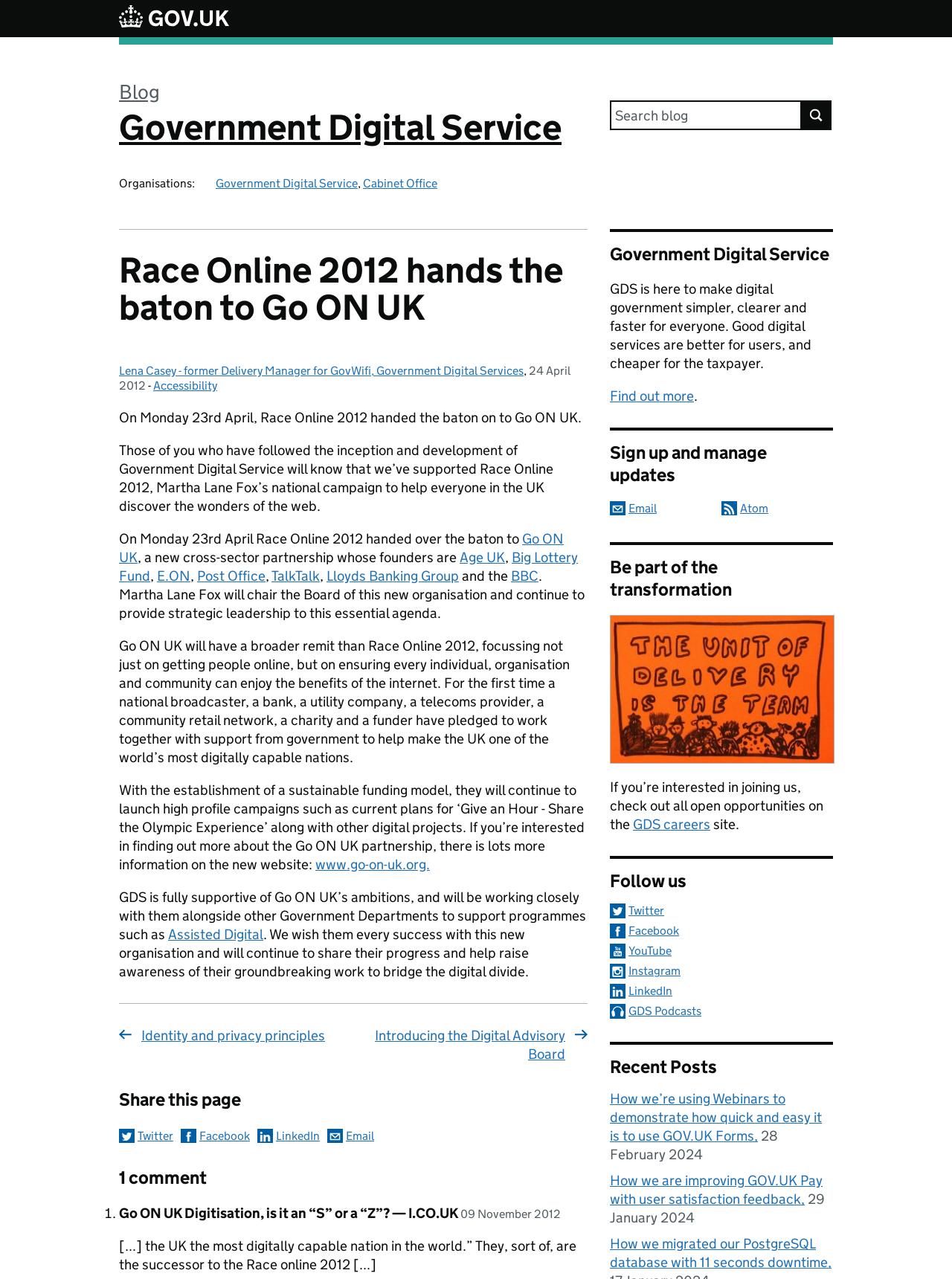Please determine the bounding box coordinates for the element that should be clicked to follow these instructions: "Subscribe to the newsletter".

None